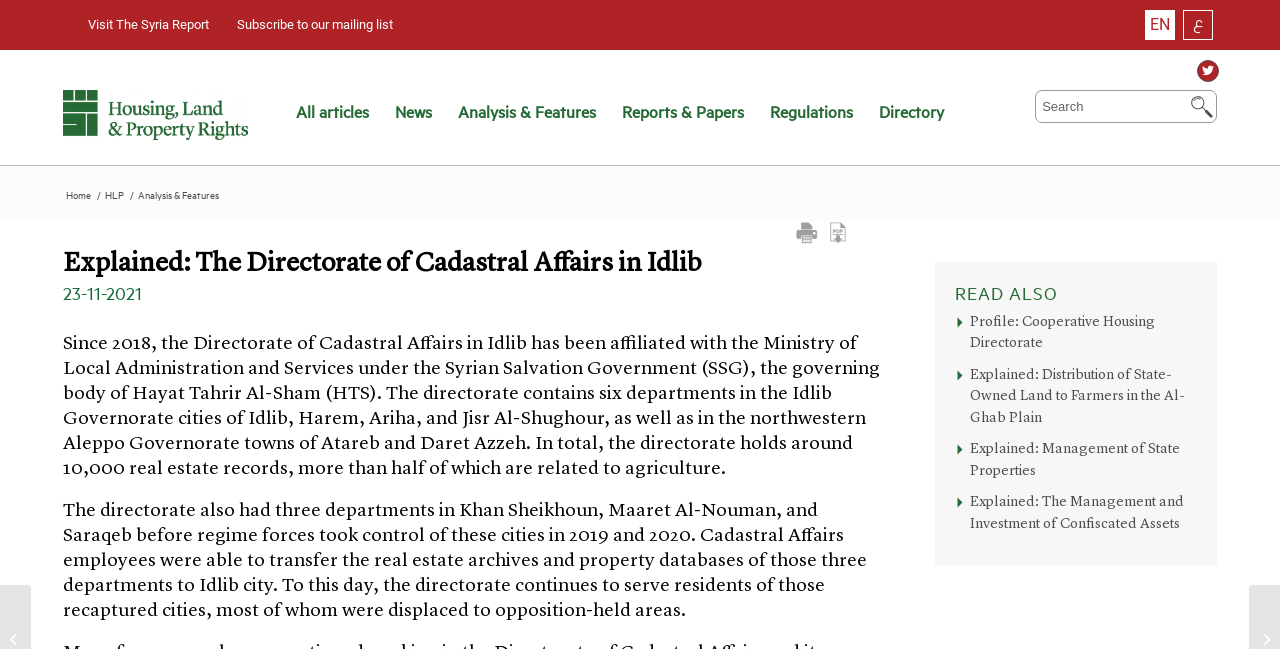Detail the features and information presented on the webpage.

The webpage is about the Directorate of Cadastral Affairs in Idlib, Syria. At the top left corner, there are three links: "Visit The Syria Report", "Subscribe to our mailing list", and "Syria Report" accompanied by an image. On the top right corner, there are language options, a link to Twitter, and a search bar with a searchbox labeled "Search for:".

Below the top section, there is a navigation menu with links to "All articles", "News", "Analysis & Features", "Reports & Papers", "Regulations", and "Directory". Next to the navigation menu, there is a link to "Home" followed by a slash and then a link to "HLP" and another link to "Analysis & Features".

The main content of the webpage is an article titled "Explained: The Directorate of Cadastral Affairs in Idlib". The article has a heading and a time stamp indicating it was published on 23-11-2021. The article provides information about the directorate, its affiliation with the Ministry of Local Administration and Services, and its departments in various cities in Idlib and Aleppo Governorates. It also mentions the number of real estate records held by the directorate and its continued service to residents of recaptured cities.

Below the article, there is a section labeled "READ ALSO" with four links to related articles: "Profile: Cooperative Housing Directorate", "Explained: Distribution of State-Owned Land to Farmers in the Al-Ghab Plain", "Explained: Management of State Properties", and "Explained: The Management and Investment of Confiscated Assets".